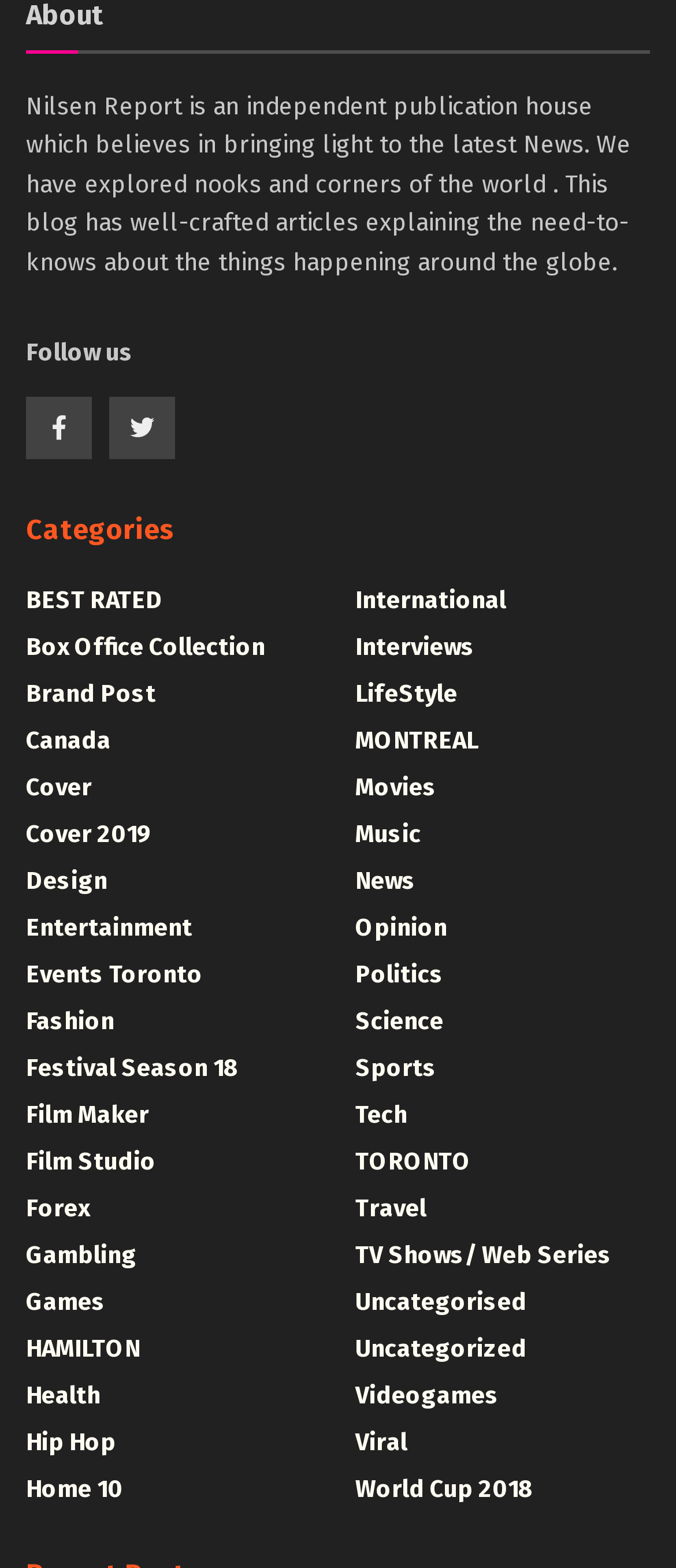Find the bounding box coordinates for the area you need to click to carry out the instruction: "Follow us on social media". The coordinates should be four float numbers between 0 and 1, indicated as [left, top, right, bottom].

[0.038, 0.253, 0.136, 0.293]